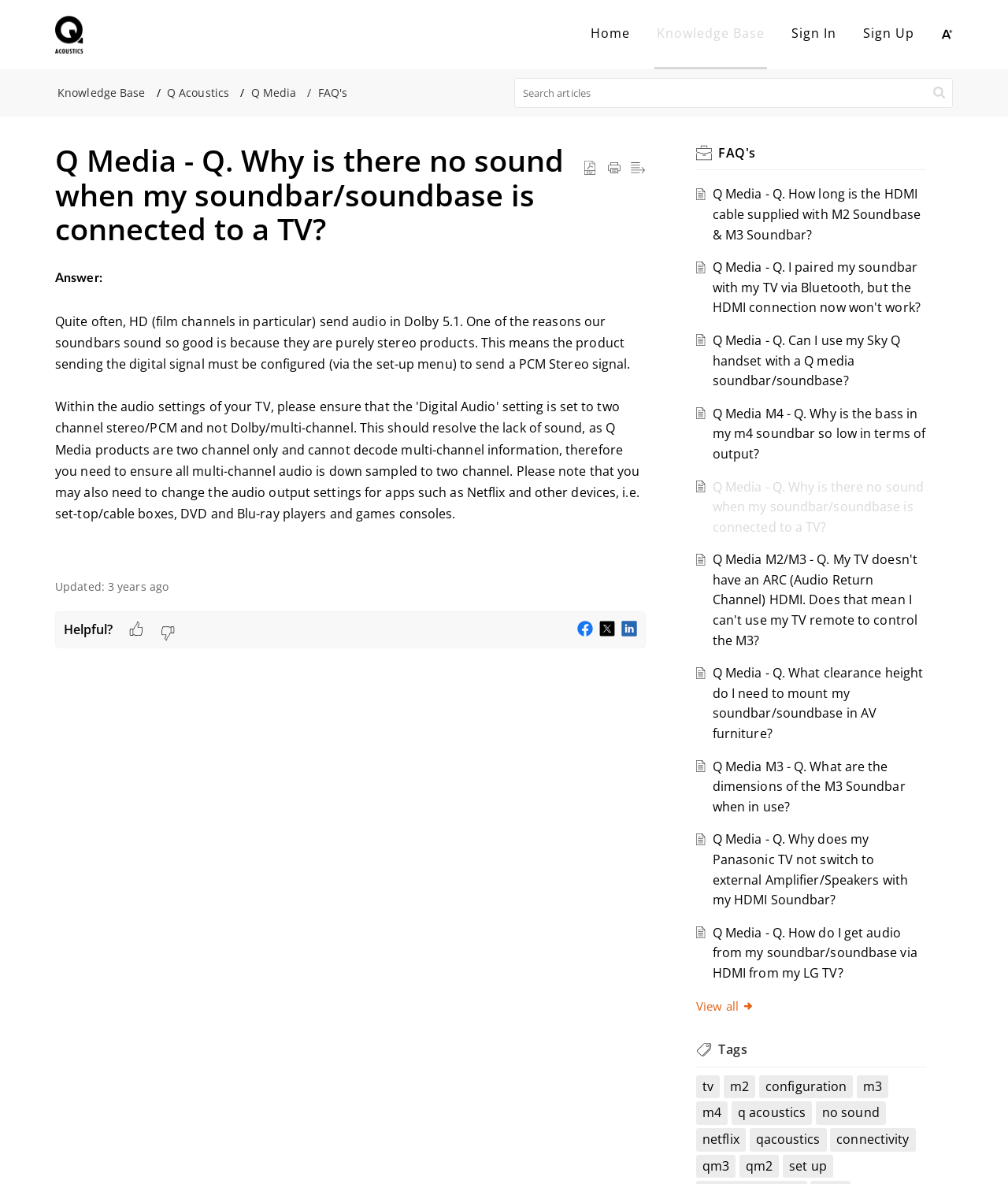Based on the image, provide a detailed response to the question:
What is the purpose of the 'Reader view' button?

I inferred the purpose of the 'Reader view' button by its name and location on the page. It is likely that clicking this button will allow the user to view the article in a simplified format, removing distractions and improving readability.